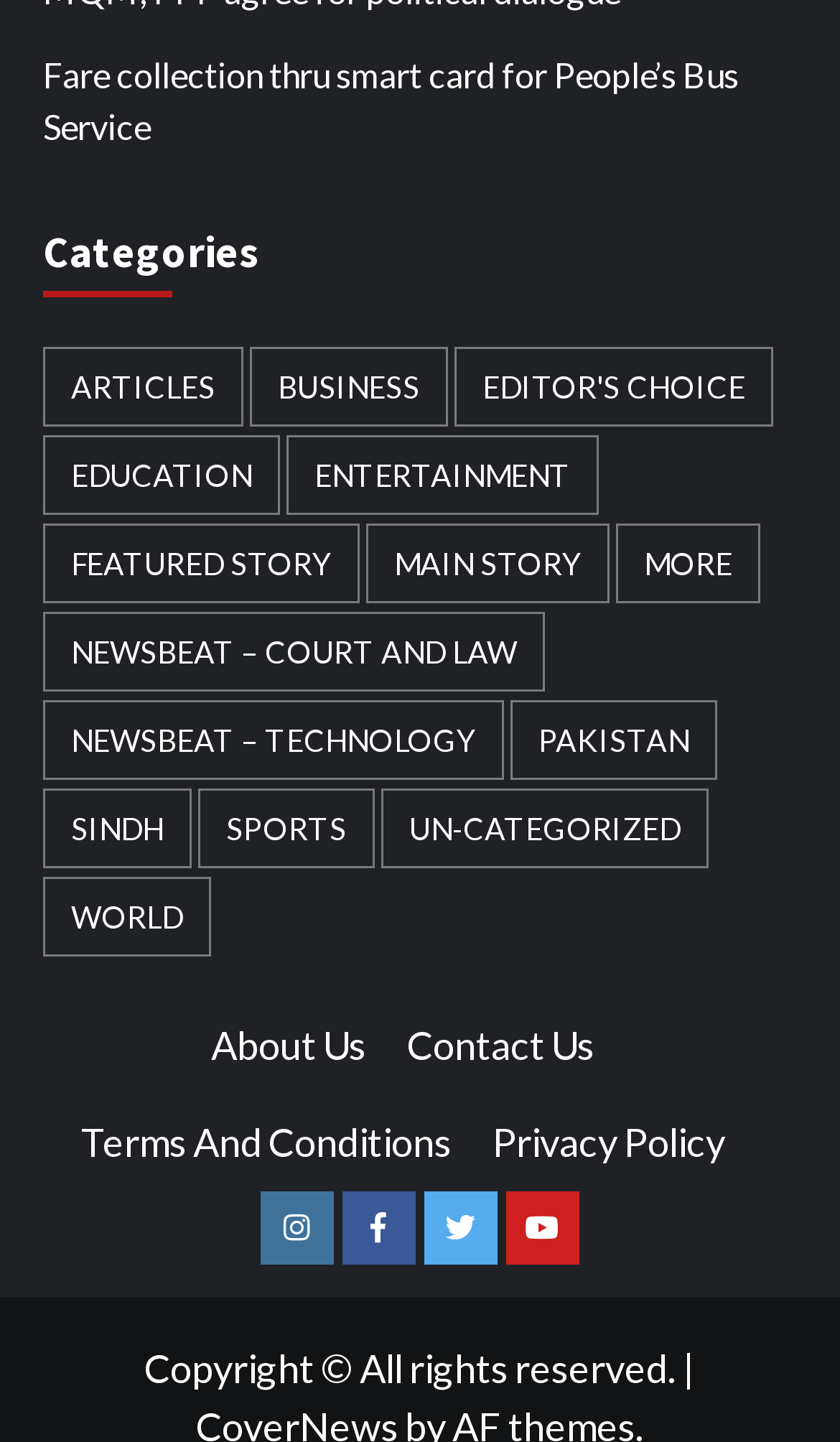Highlight the bounding box coordinates of the element that should be clicked to carry out the following instruction: "Click on the 'INNOVATION' link". The coordinates must be given as four float numbers ranging from 0 to 1, i.e., [left, top, right, bottom].

None